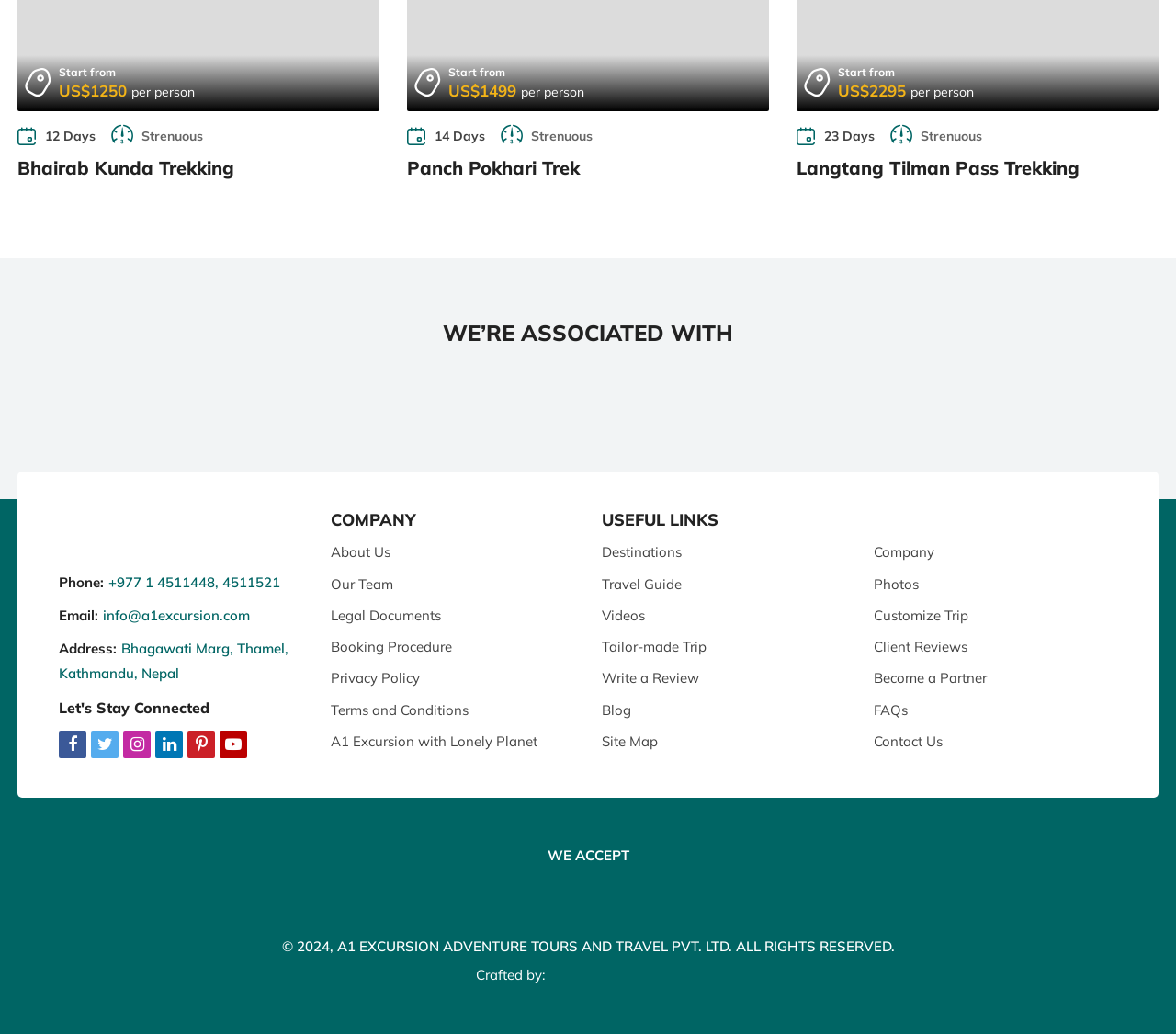Locate the bounding box coordinates of the area you need to click to fulfill this instruction: 'Read about the company'. The coordinates must be in the form of four float numbers ranging from 0 to 1: [left, top, right, bottom].

[0.281, 0.523, 0.332, 0.546]